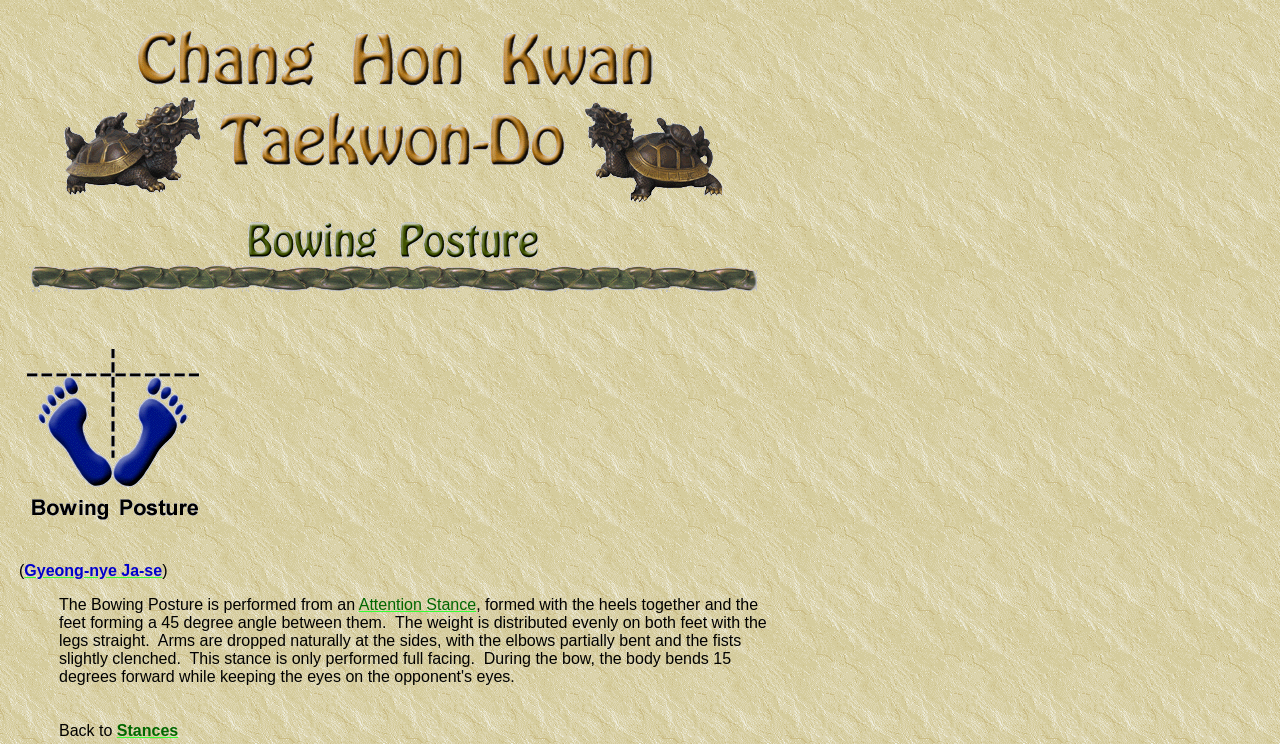Create a detailed narrative describing the layout and content of the webpage.

The webpage is about Taekwon-Do, specifically focusing on the bowing posture. At the top, there is a table with a row containing a cell with the text "Ch'ang Hon Taekwon-Do" and an image of the same name. Below this, there is another table with three rows. The first row has a cell with a link and an image, while the second row has a cell with the text "bowing_posture.gif" and an image of the same name. The third row is empty.

Below these tables, there are three more tables, each with a single row and cell. These cells are empty, but they take up a significant amount of space on the page.

Further down, there is an image of "bowing.gif" located near the top-left corner of the page. Next to it, there is a link to "Gyeong-nye Ja-se". Below these, there is a blockquote with a passage of text describing the bowing posture in Taekwon-Do. The text explains how to stand with the heels together, forming a 45-degree angle, and how to distribute weight evenly on both feet. It also describes the position of the arms and hands. At the bottom of the blockquote, there is a link to "Stances".